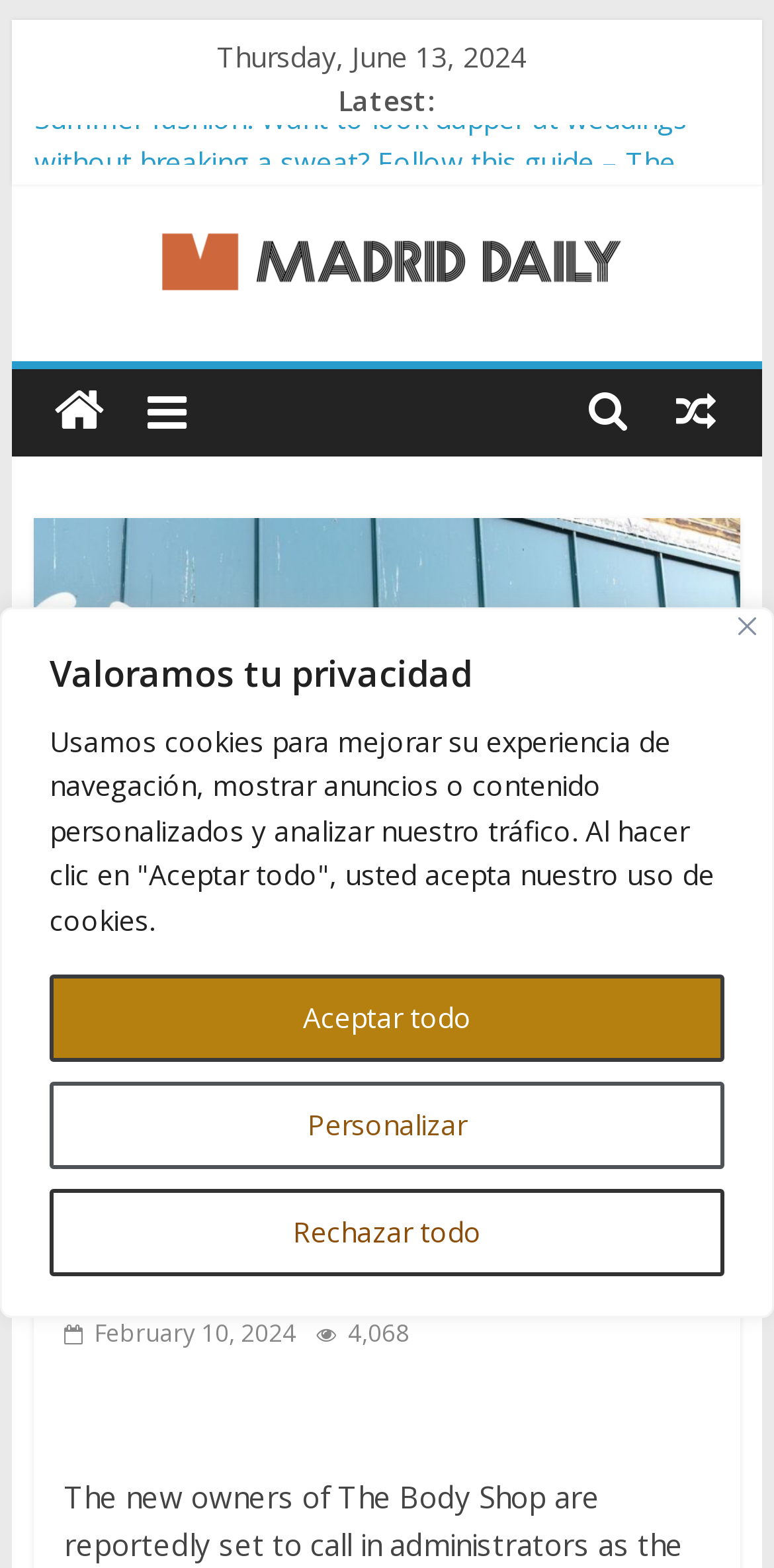Articulate a detailed summary of the webpage's content and design.

The webpage appears to be a news article from Madrid Daily, with a focus on The Body Shop stores potentially facing closures and job cuts. At the top of the page, there is a cookie consent banner with a "Close" button, a heading "Valoramos tu privacidad", and a paragraph of text explaining the use of cookies. Below this, there are three buttons: "Personalizar", "Rechazar todo", and "Aceptar todo".

To the left of the cookie banner, there is a "Skip to content" link. Below this, there is a date "Thursday, June 13, 2024" and a "Latest:" label. The main content of the page consists of a list of news article links, including "Summer fashion: Want to look dapper at weddings without breaking a sweat? Follow this guide – The Economic Times", "Elon Musk says Tesla stockholders approving his $56 billion pay package by “wide margins”", and others.

To the right of the news article links, there is a section with a "Madrid Daily" heading and a link to the Madrid Daily website. Below this, there are links to "Features – Photos – News" and social media icons. The main article title "The Body Shop stores at risk of closures as beauty chain call in administrators" is located near the center of the page, with a published date "February 10, 2024" and a view count "4,068" below it.